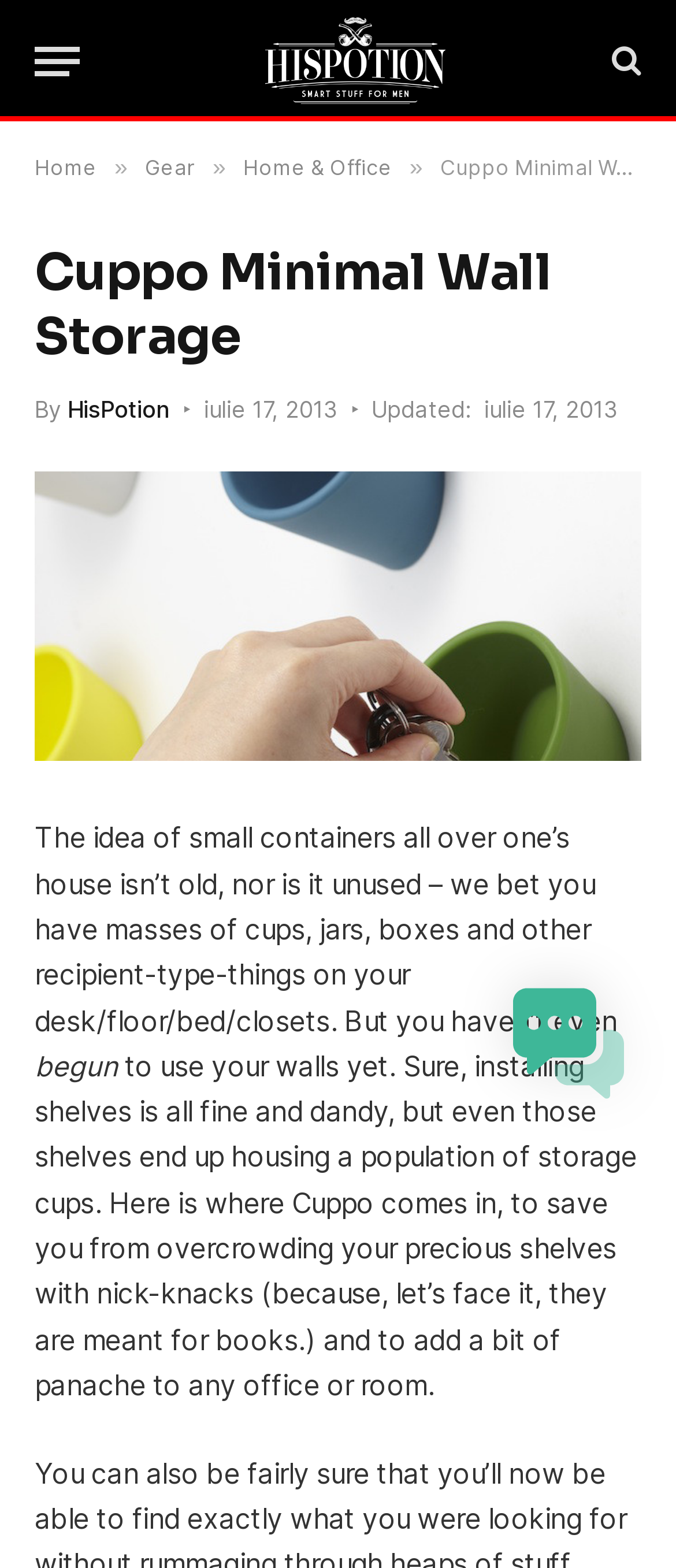Describe all the significant parts and information present on the webpage.

This webpage is about Cuppo Minimal Wall Storage, a product designed to optimize storage space in homes and offices. At the top left corner, there is a menu button and a link to the website's homepage, "Hispotion", accompanied by the website's logo. On the top right corner, there is a search icon and a link to the "Gear" page.

Below the top navigation bar, there is a heading that reads "Cuppo Minimal Wall Storage". Underneath, there is a byline that indicates the product is by "HisPotion". The publication date, "July 17, 2013", is also displayed.

The main content of the page is an image of the Cuppo Minimal Wall Storage product, which takes up most of the page's width. Below the image, there is a block of text that discusses the idea of using small containers for storage and how Cuppo can help optimize storage space while adding a touch of style to any room.

On the bottom right corner, there is an image of an AI chatbot avatar.